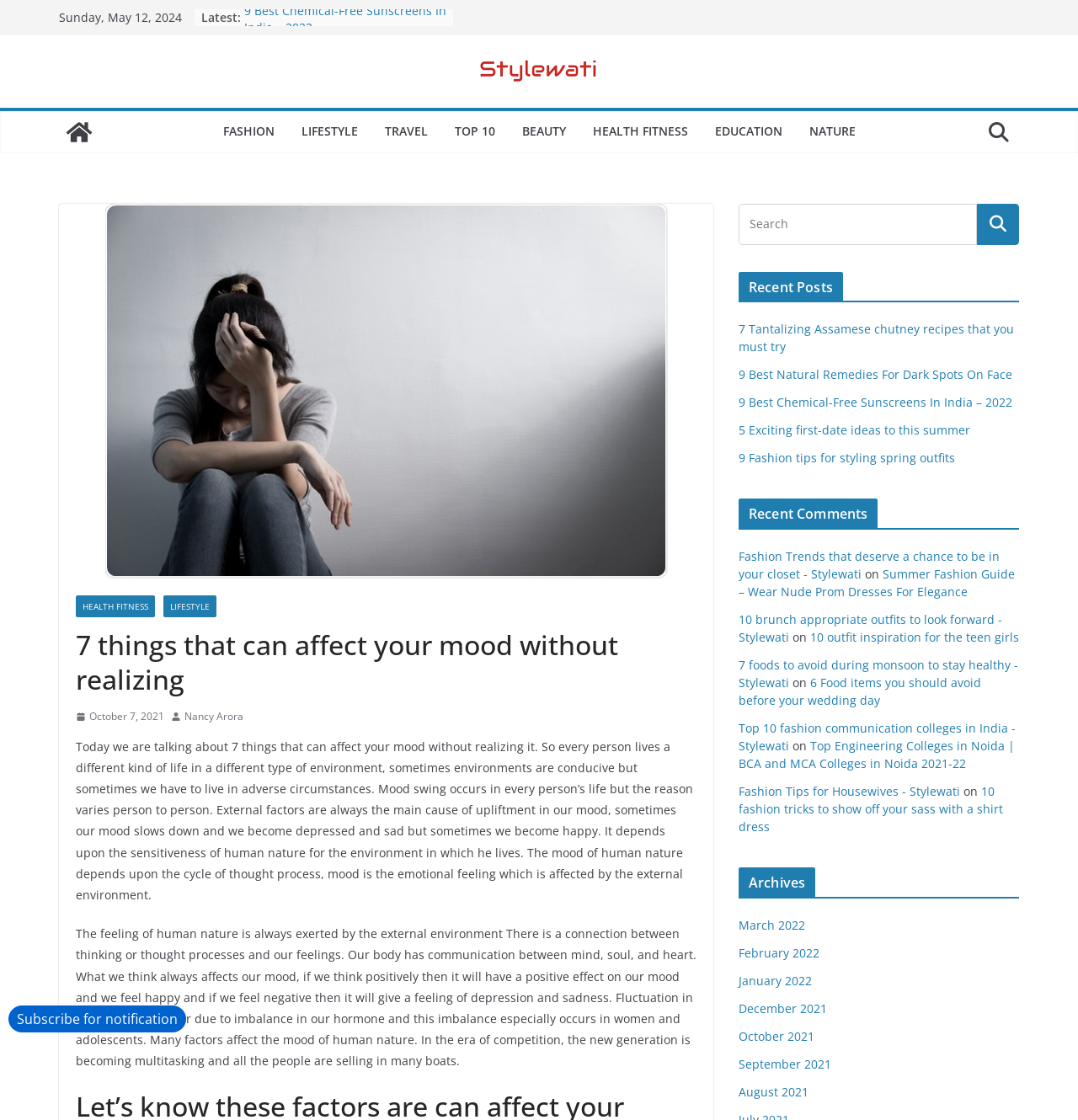What is the author of the article '7 things that can affect your mood without realizing'?
Respond to the question with a well-detailed and thorough answer.

I found the author of the article '7 things that can affect your mood without realizing' by looking at the text below the article title, which says 'Nancy Arora'.